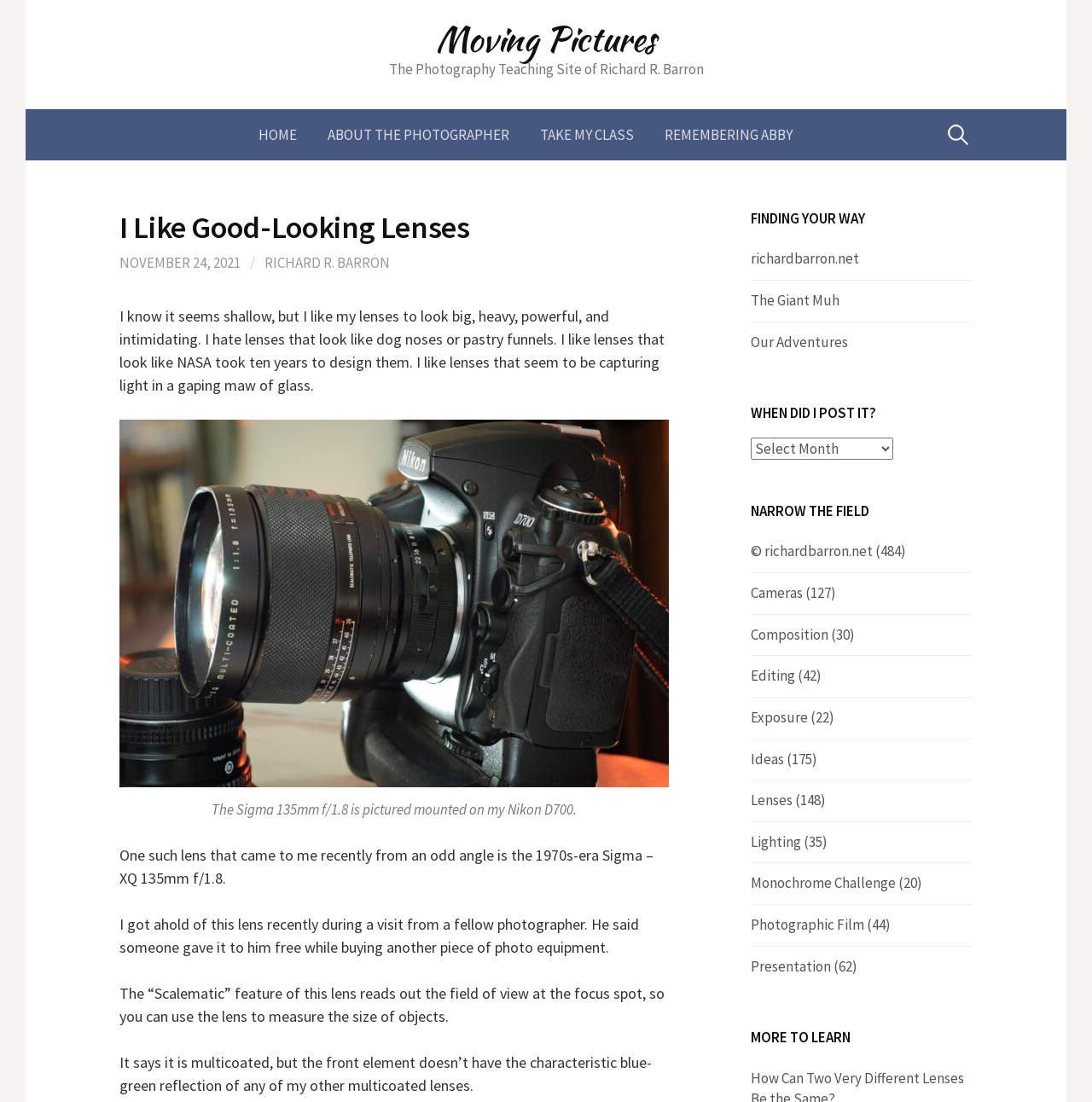Please determine the bounding box coordinates of the area that needs to be clicked to complete this task: 'View the post from November 24, 2021'. The coordinates must be four float numbers between 0 and 1, formatted as [left, top, right, bottom].

[0.109, 0.23, 0.22, 0.247]